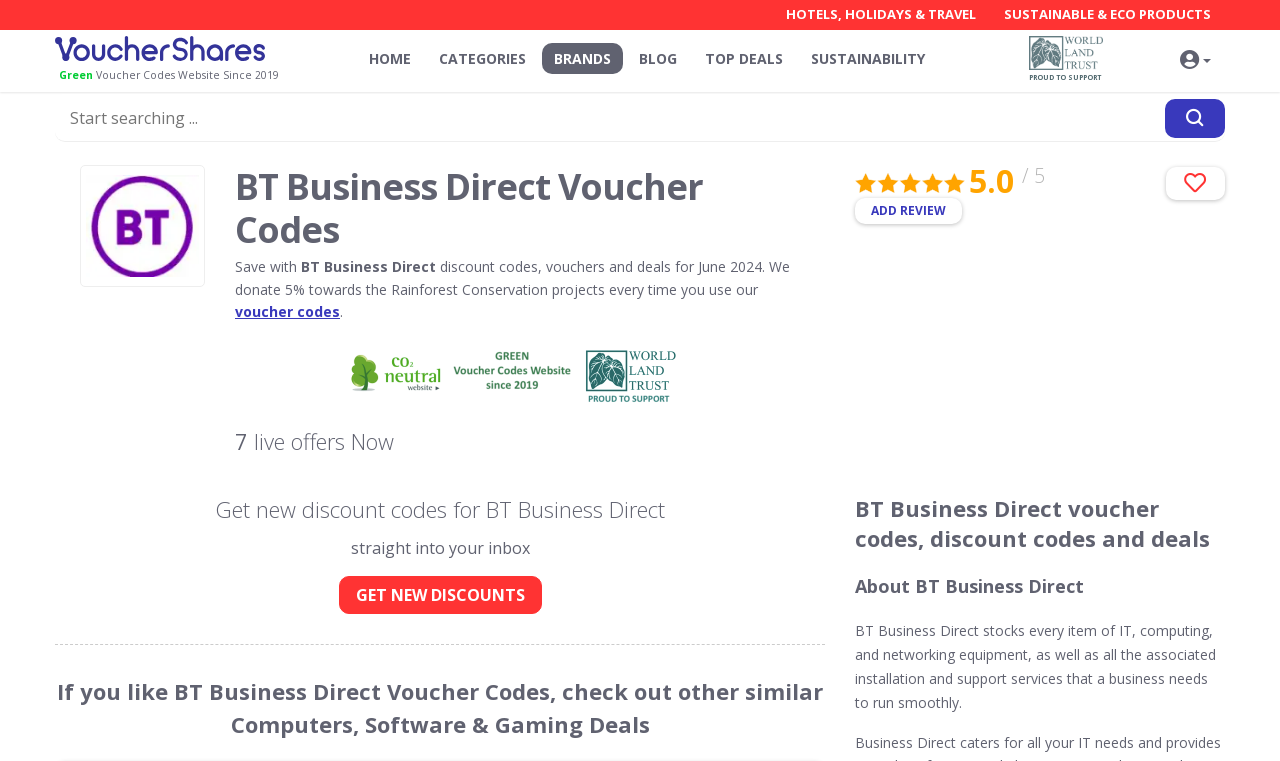Please specify the bounding box coordinates of the clickable section necessary to execute the following command: "Read about BT Business Direct".

[0.668, 0.754, 0.957, 0.788]